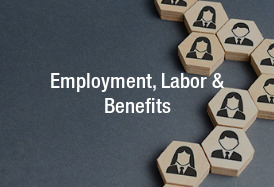What is the shape of the wooden pieces?
Provide a one-word or short-phrase answer based on the image.

Hexagonal